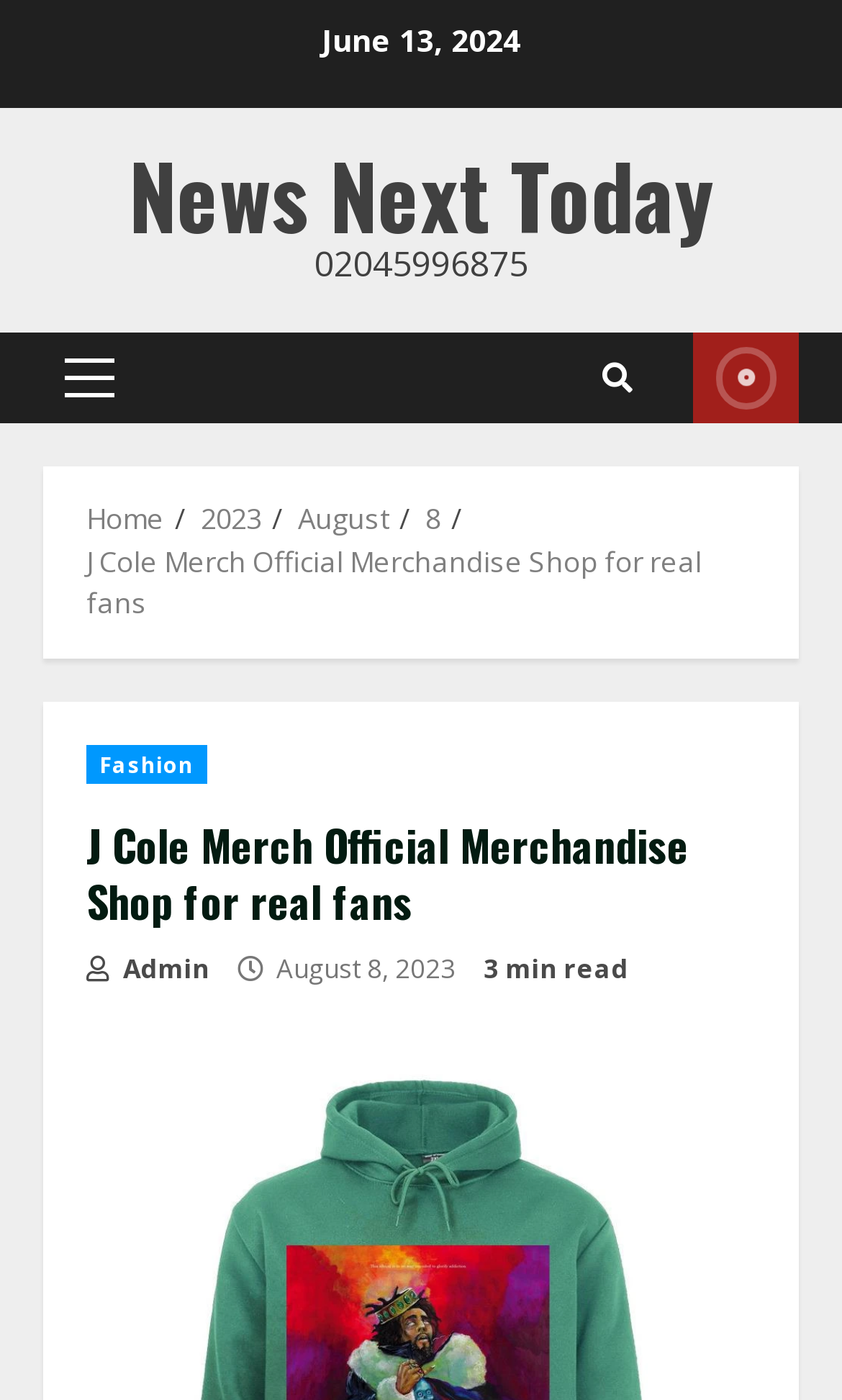Provide the bounding box coordinates of the HTML element this sentence describes: "2023".

[0.238, 0.356, 0.31, 0.384]